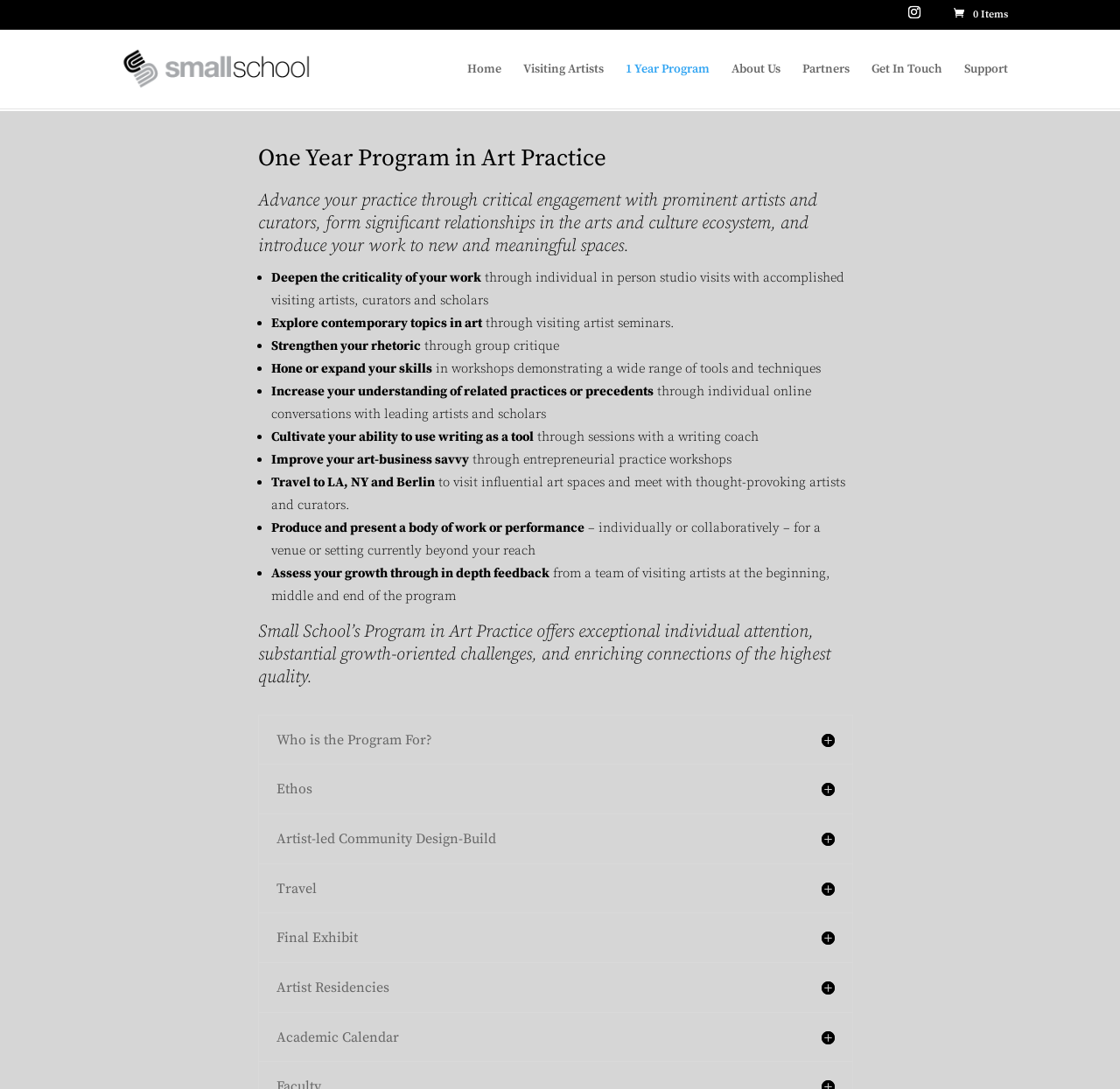Locate the bounding box coordinates of the clickable area to execute the instruction: "Click the 'SmallSchool' link". Provide the coordinates as four float numbers between 0 and 1, represented as [left, top, right, bottom].

[0.102, 0.055, 0.335, 0.07]